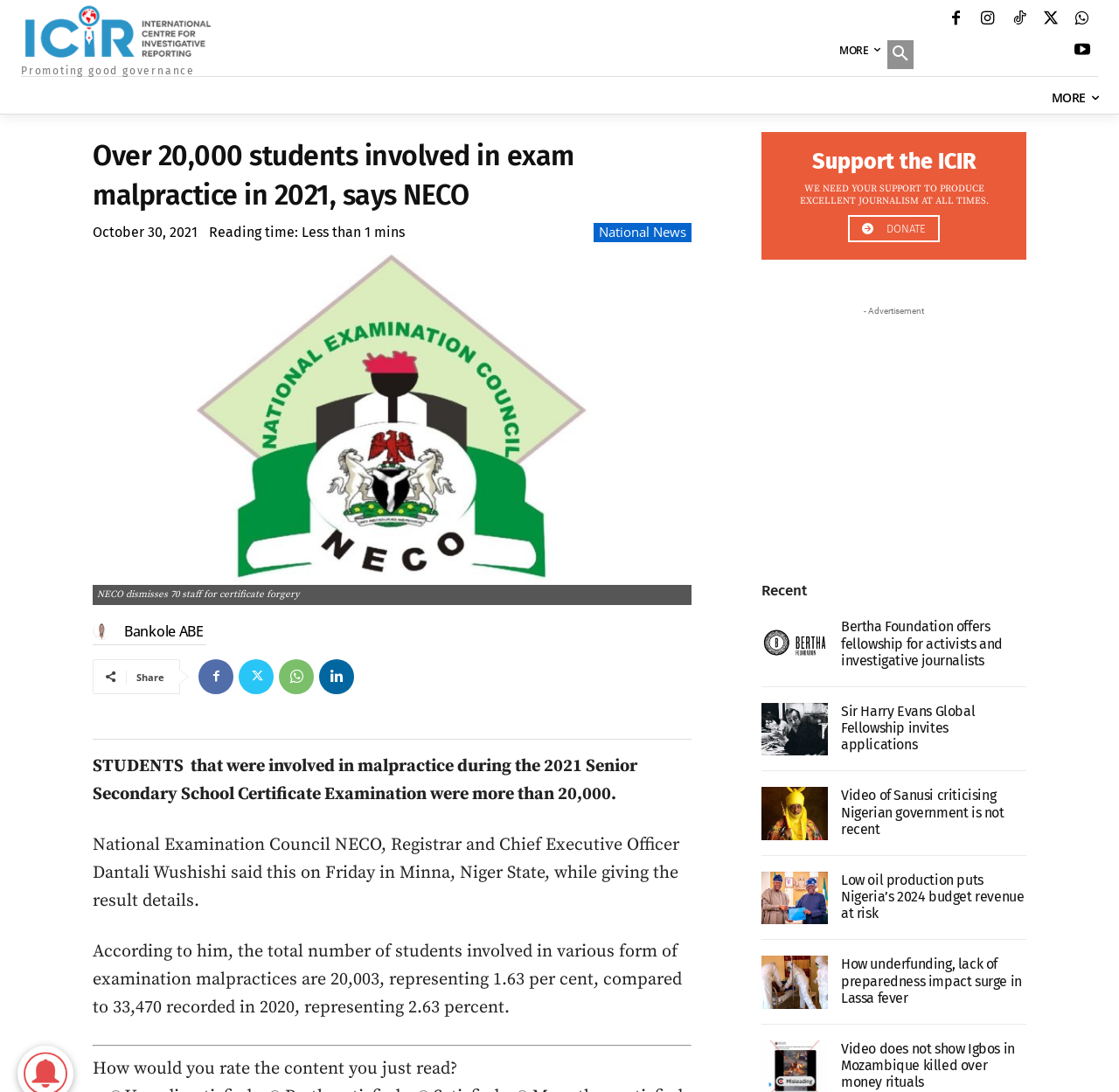Who is the author of the article?
Please provide a detailed and comprehensive answer to the question.

The author of the article can be found at the bottom of the article, where it says 'Bankole ABE'.